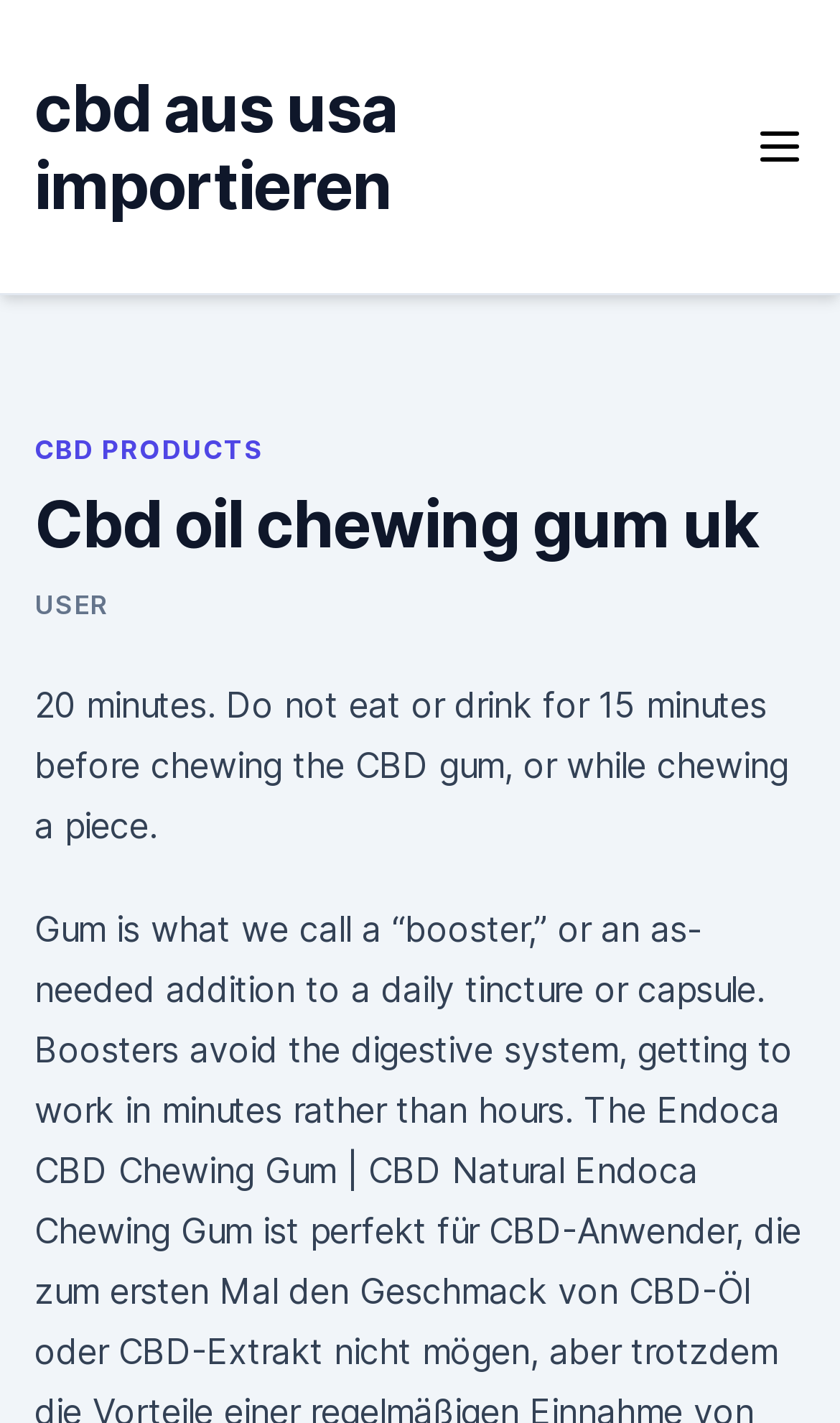Extract the bounding box coordinates for the described element: "Book Now". The coordinates should be represented as four float numbers between 0 and 1: [left, top, right, bottom].

None